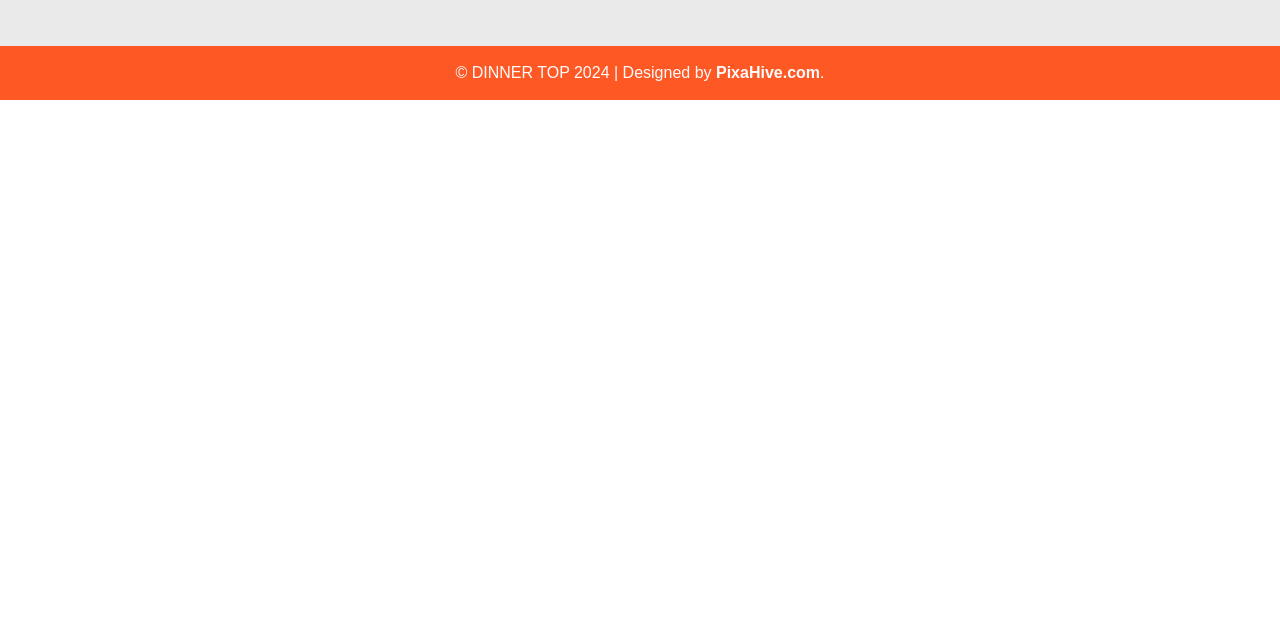Using the format (top-left x, top-left y, bottom-right x, bottom-right y), provide the bounding box coordinates for the described UI element. All values should be floating point numbers between 0 and 1: PixaHive.com

[0.559, 0.1, 0.641, 0.127]